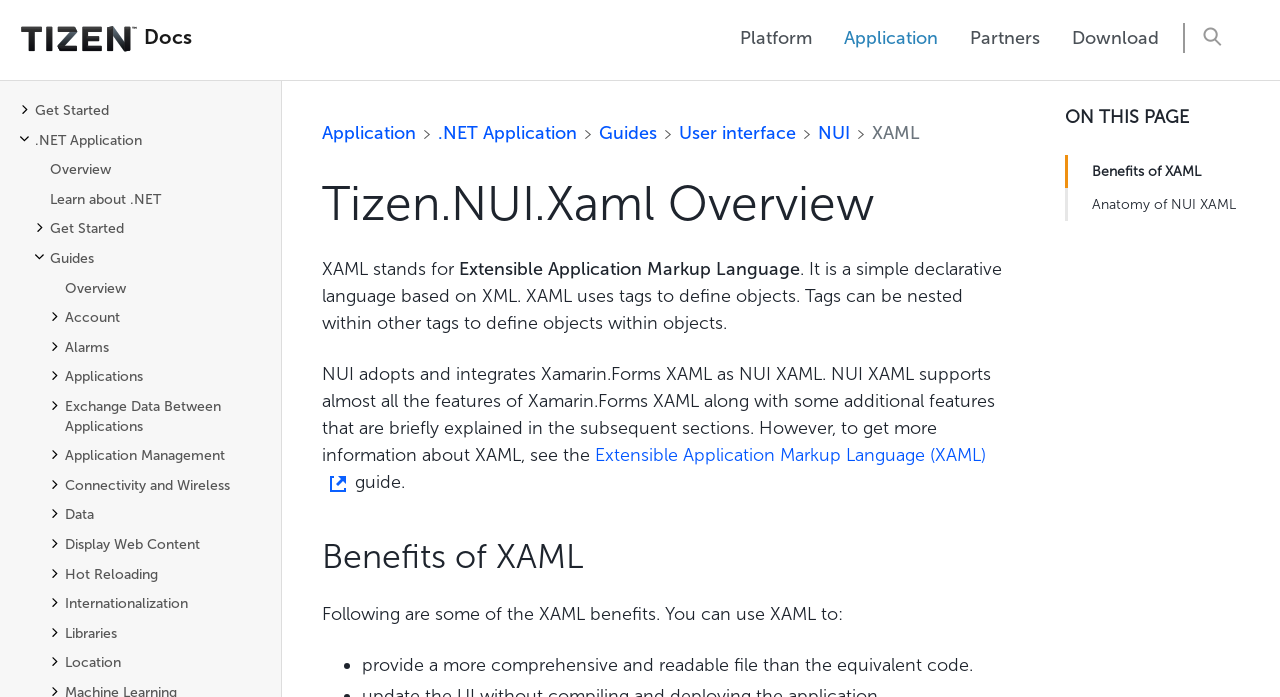Please identify the bounding box coordinates of the region to click in order to complete the given instruction: "Click the 'logo Docs' link". The coordinates should be four float numbers between 0 and 1, i.e., [left, top, right, bottom].

[0.0, 0.0, 0.15, 0.115]